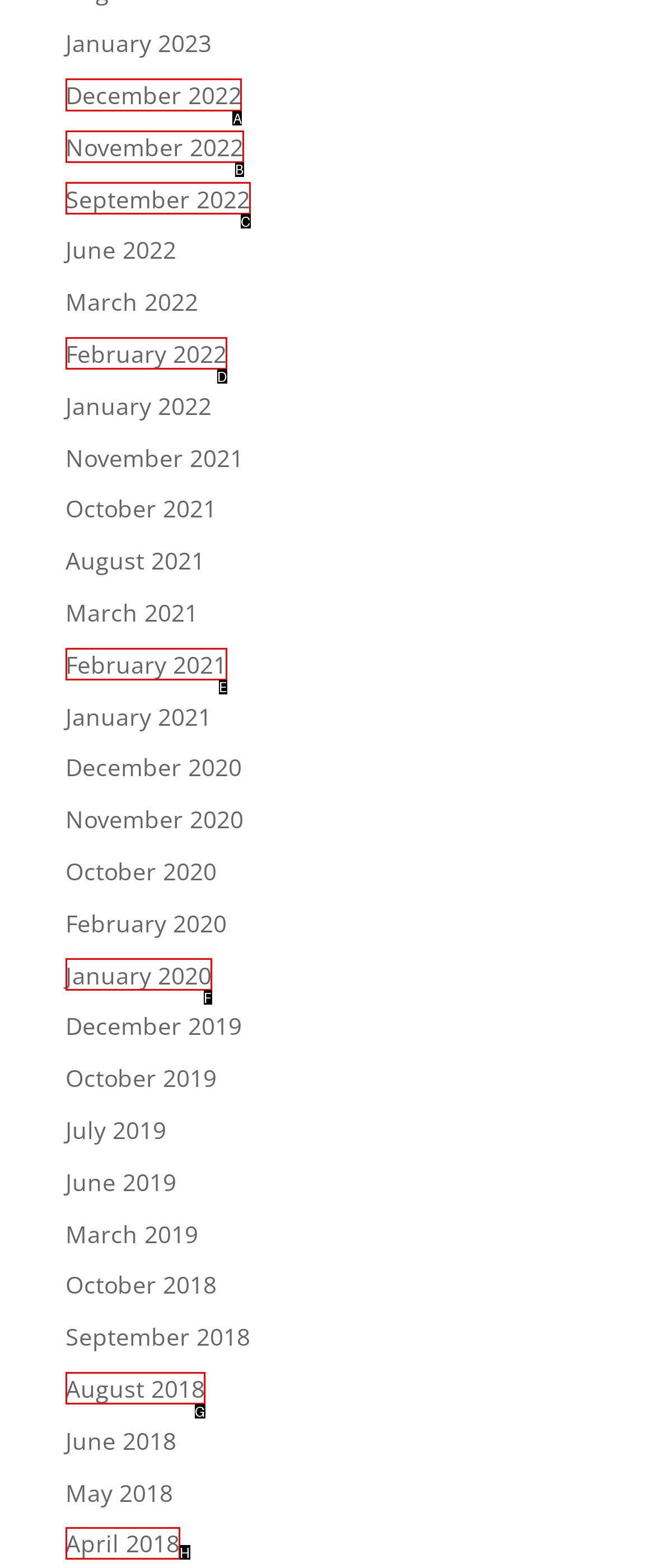To achieve the task: go to December 2022, indicate the letter of the correct choice from the provided options.

A